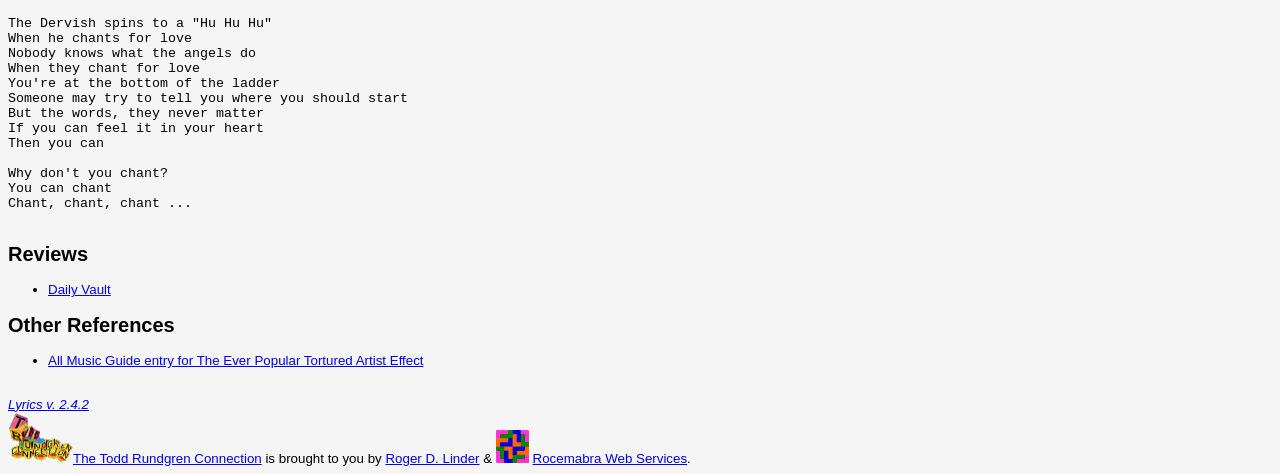Analyze the image and give a detailed response to the question:
What is the purpose of the webpage?

The webpage appears to be providing information about a specific topic or entity, with links to reviews, references, and other related resources, suggesting an informational purpose.